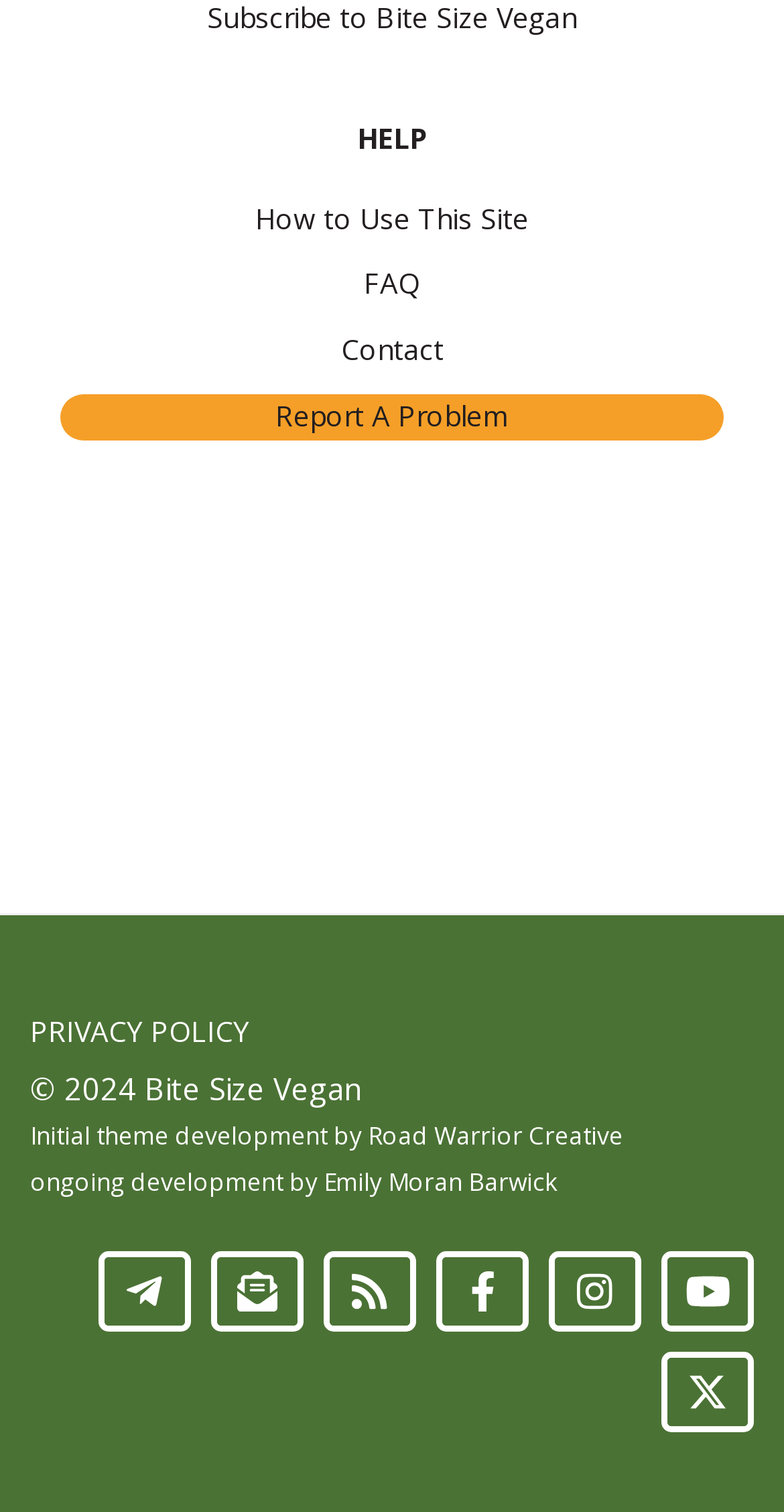Use a single word or phrase to answer the question:
What is the main heading of the help section?

HELP